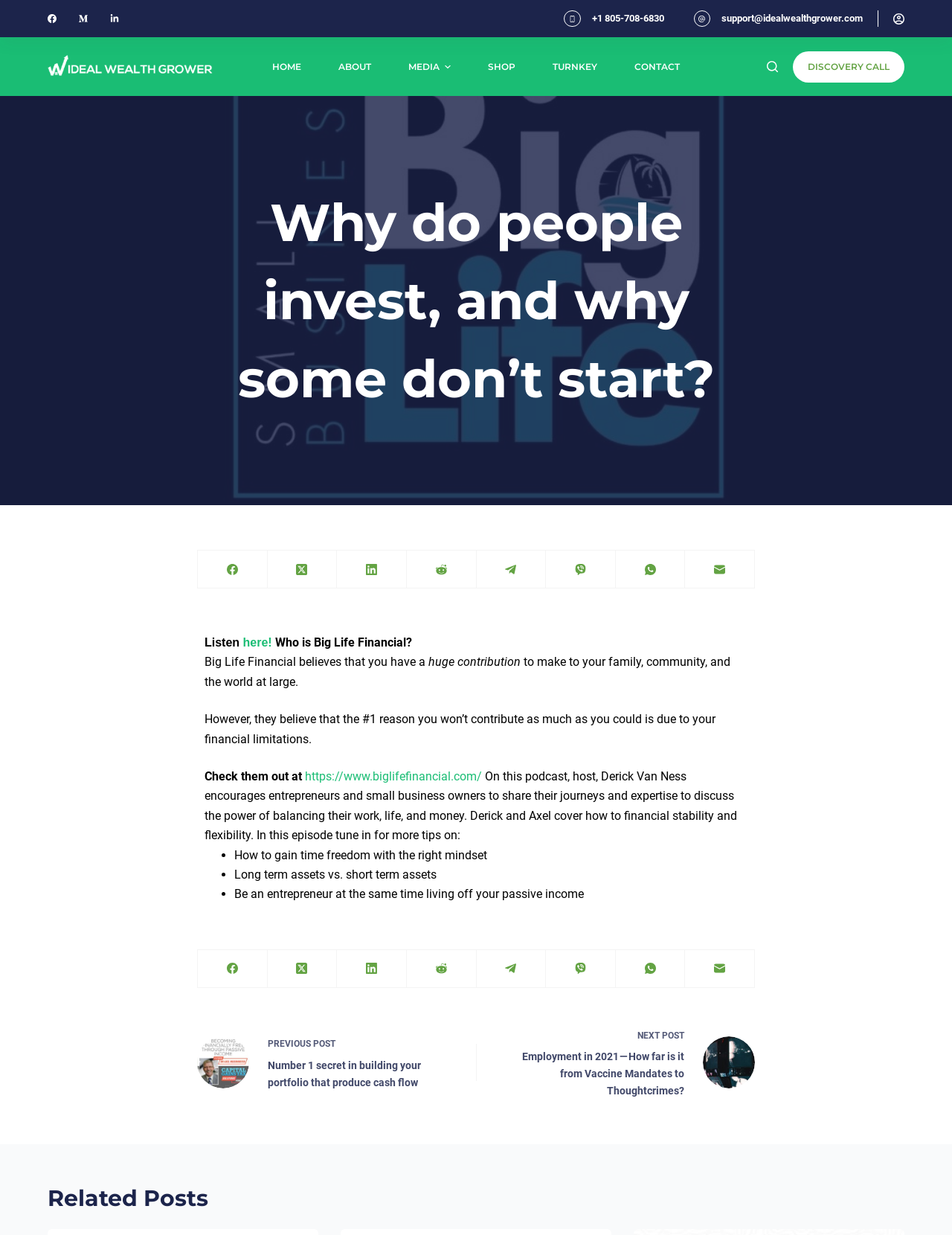Determine the bounding box for the described HTML element: "aria-label="Viber"". Ensure the coordinates are four float numbers between 0 and 1 in the format [left, top, right, bottom].

[0.574, 0.446, 0.647, 0.477]